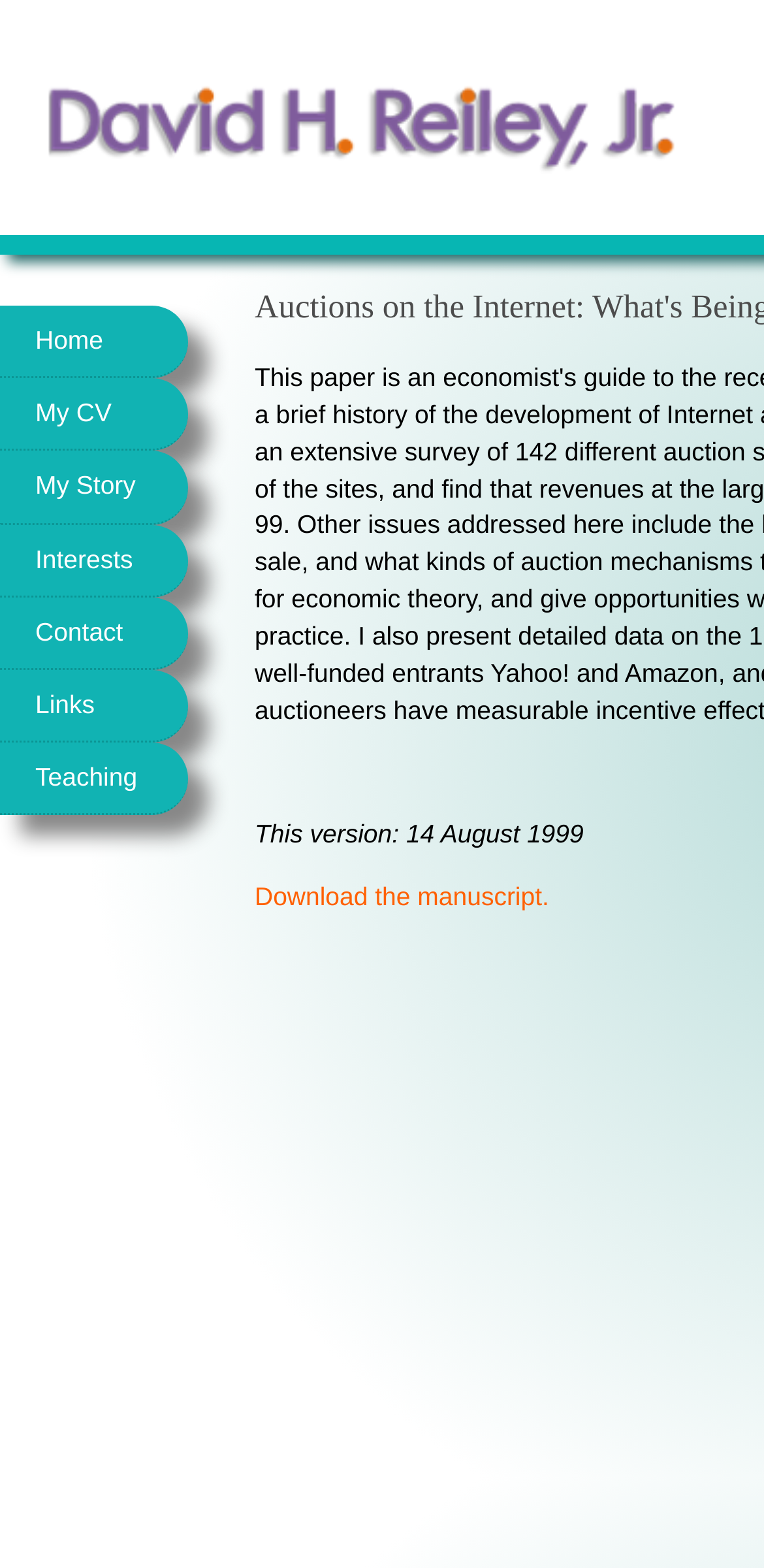Please respond to the question using a single word or phrase:
What can be downloaded from this webpage?

The manuscript